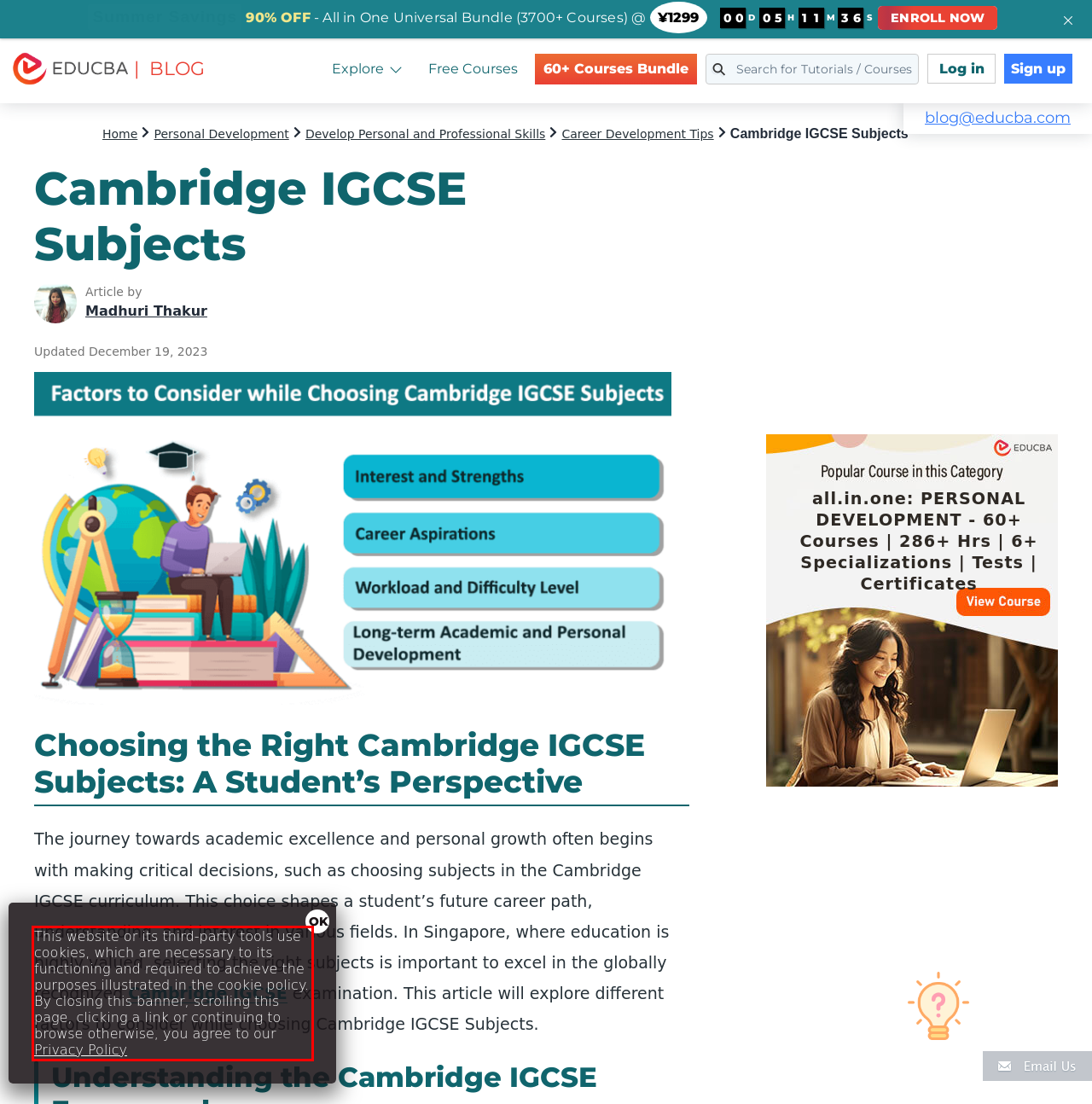Look at the screenshot of the webpage, locate the red rectangle bounding box, and generate the text content that it contains.

This website or its third-party tools use cookies, which are necessary to its functioning and required to achieve the purposes illustrated in the cookie policy. By closing this banner, scrolling this page, clicking a link or continuing to browse otherwise, you agree to our Privacy Policy